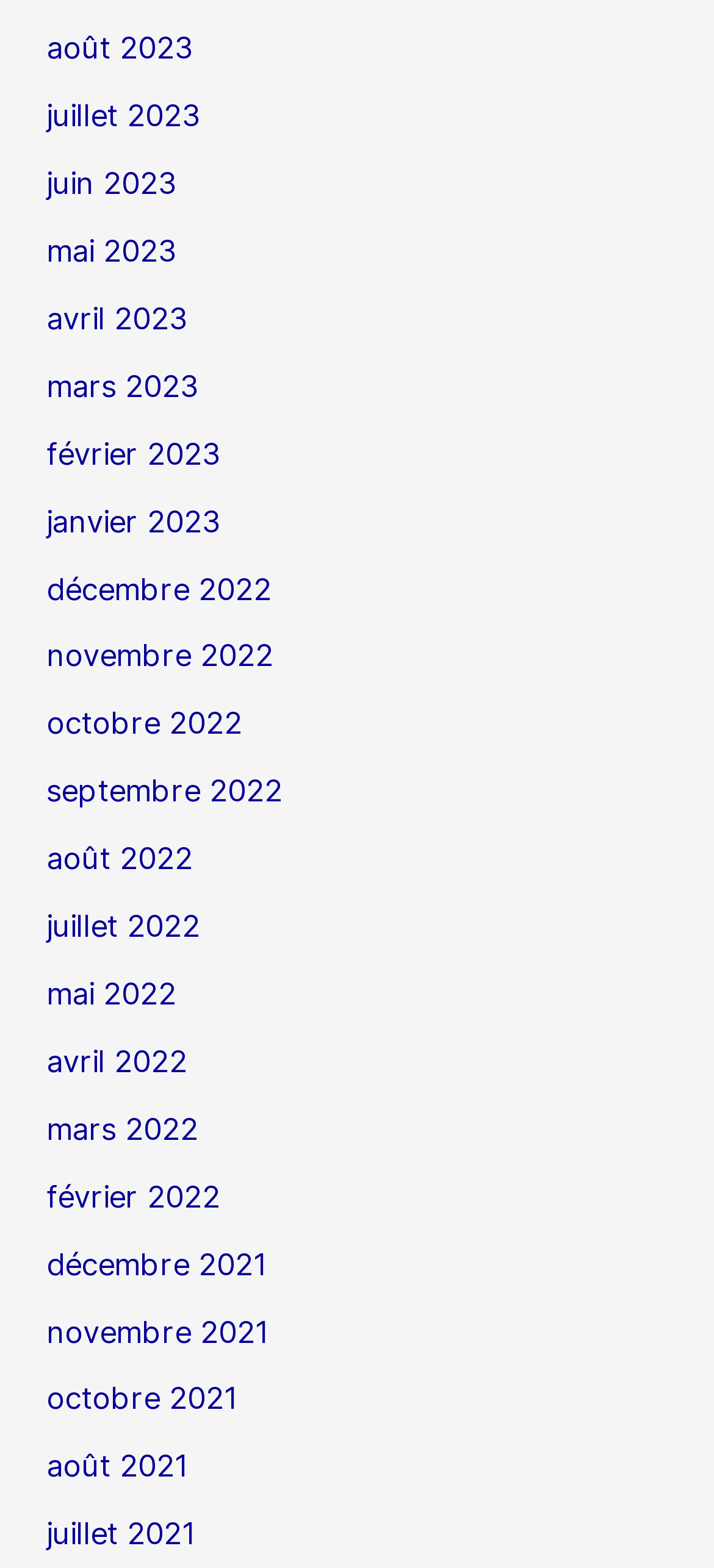Extract the bounding box coordinates for the described element: "avril 2023". The coordinates should be represented as four float numbers between 0 and 1: [left, top, right, bottom].

[0.065, 0.191, 0.262, 0.215]